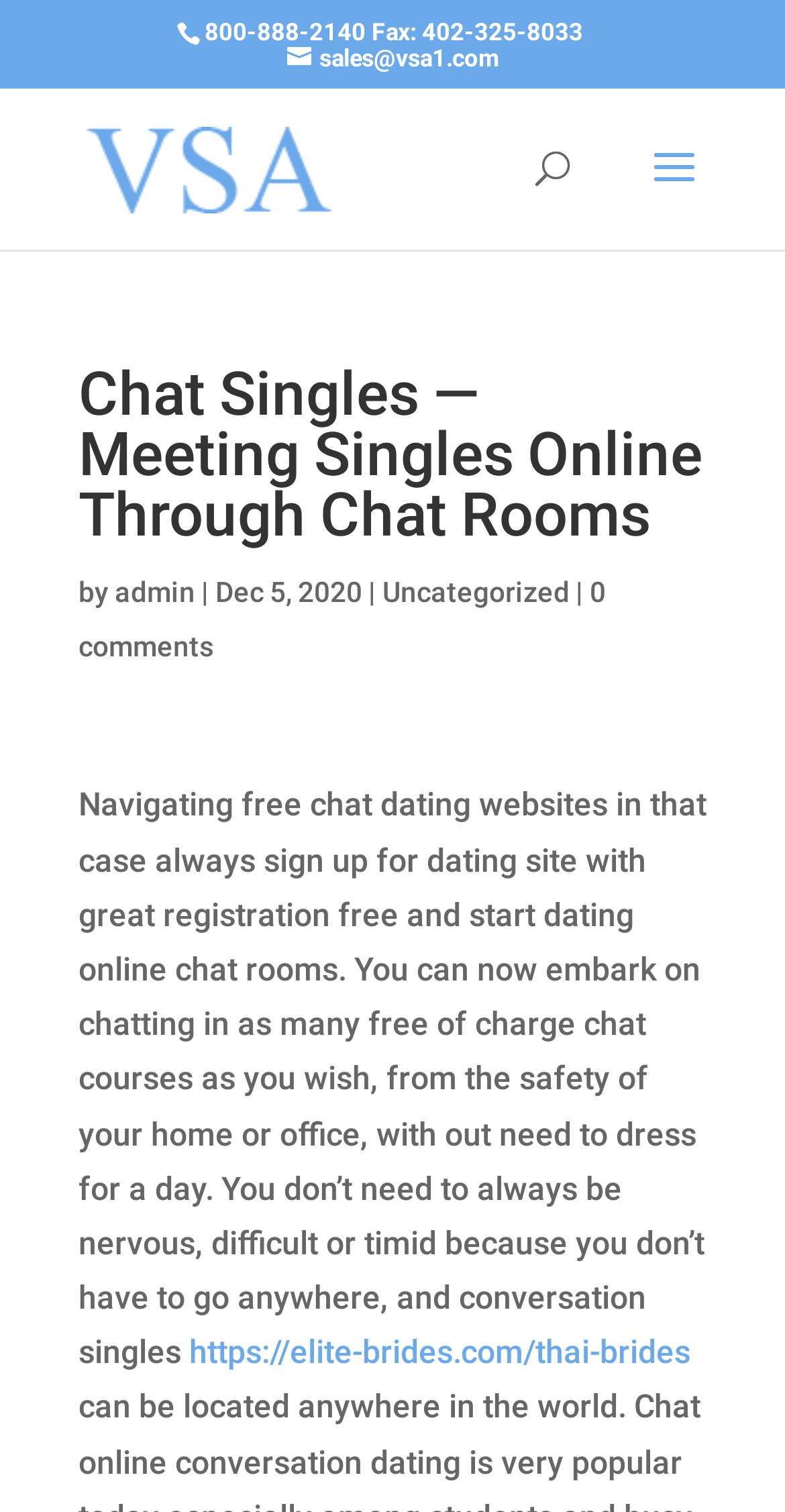What is the purpose of the search box?
Look at the image and answer the question with a single word or phrase.

Search for singles